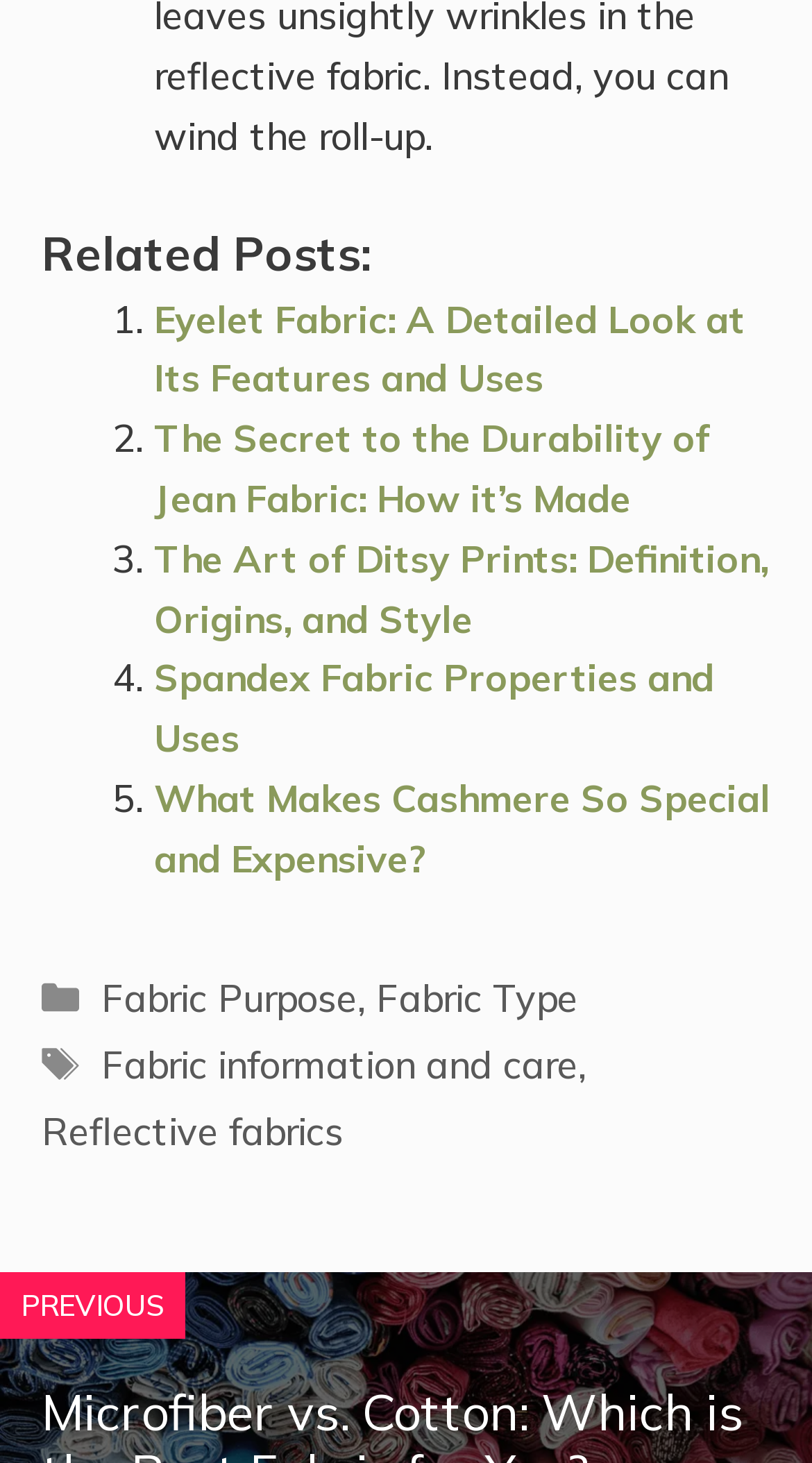Determine the bounding box coordinates for the clickable element required to fulfill the instruction: "Read TERMS & CONDITIONS". Provide the coordinates as four float numbers between 0 and 1, i.e., [left, top, right, bottom].

None